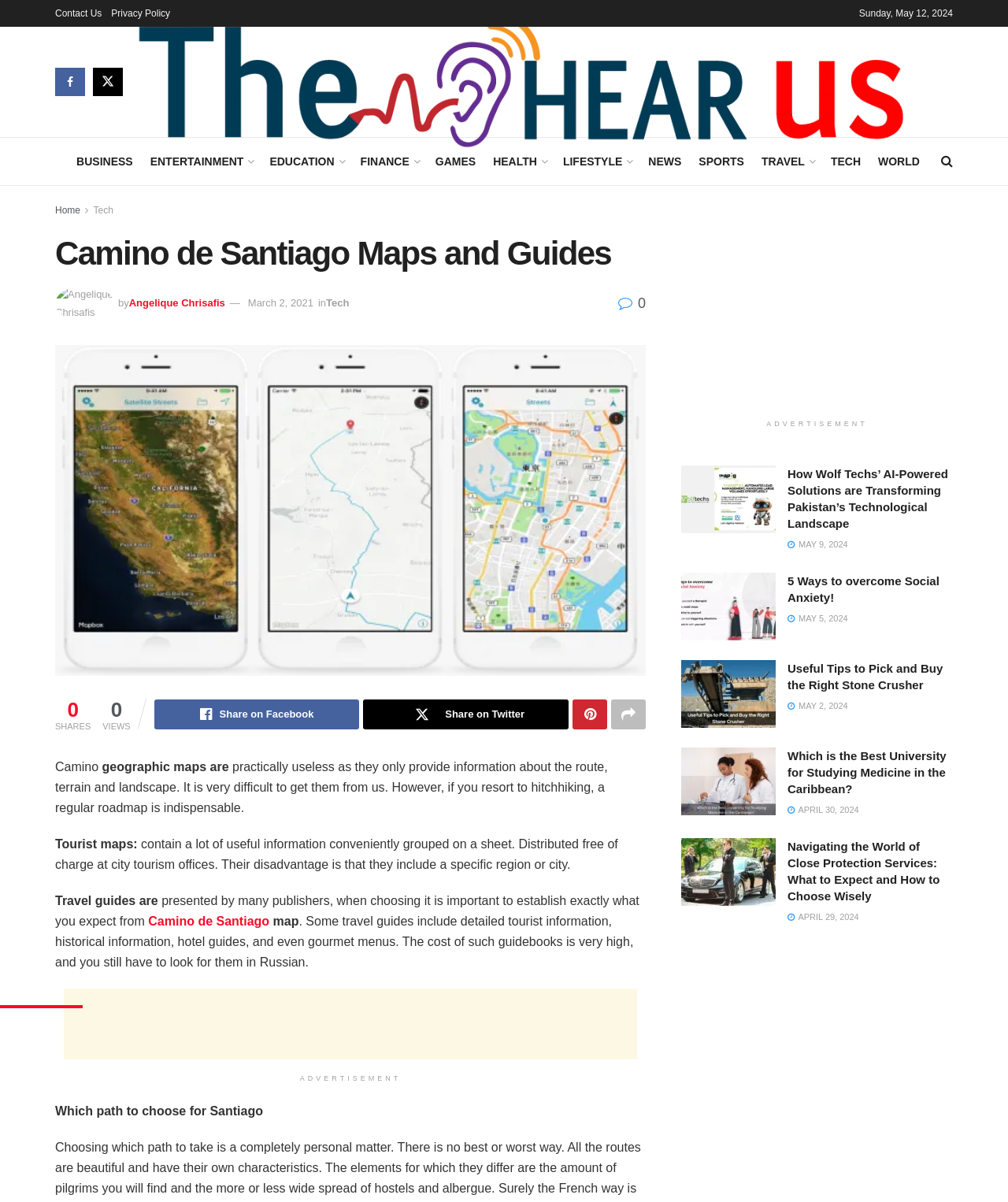Pinpoint the bounding box coordinates of the area that must be clicked to complete this instruction: "Learn about 5 Ways to overcome Social Anxiety".

[0.781, 0.477, 0.945, 0.504]